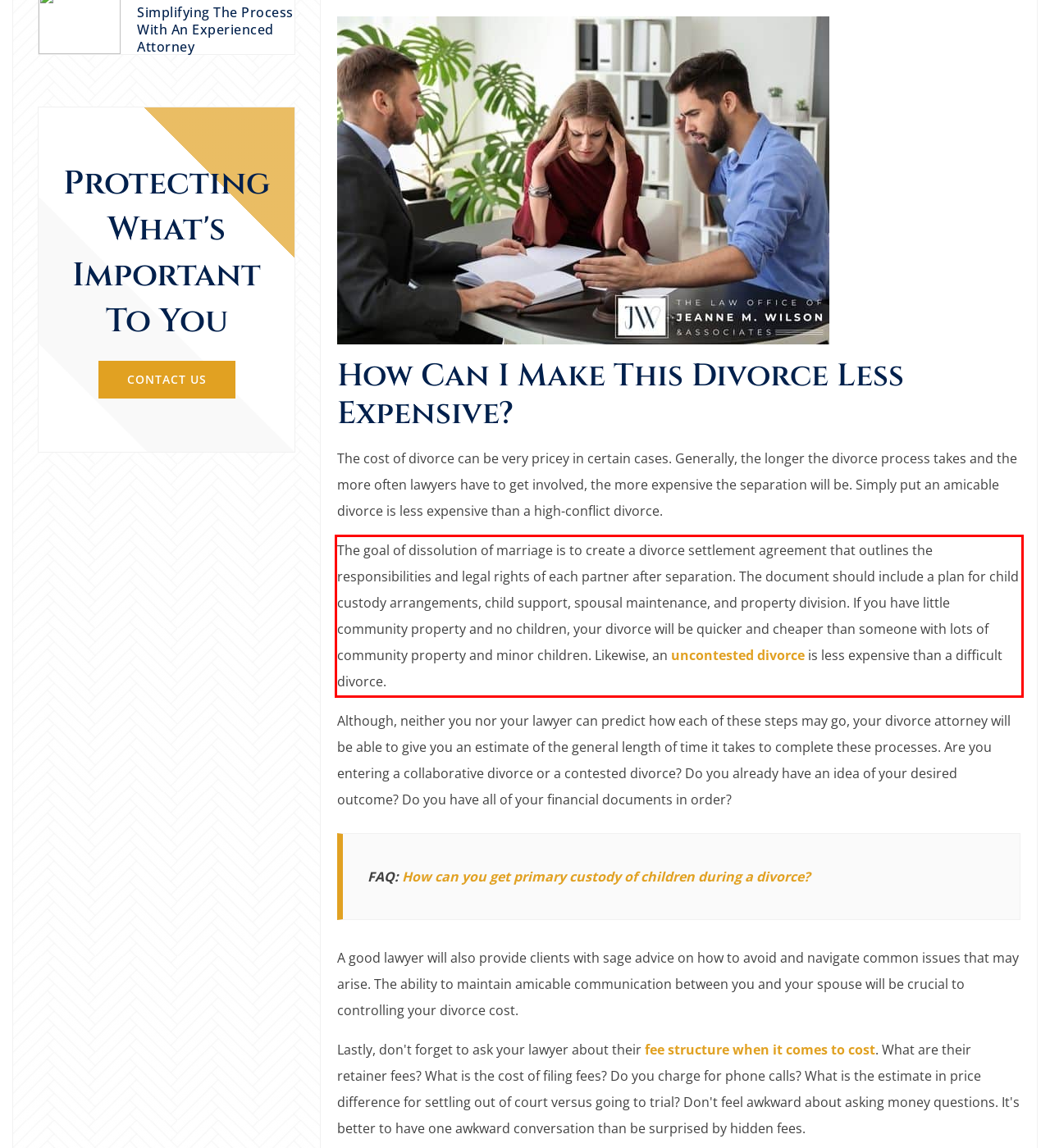You have a screenshot of a webpage with a red bounding box. Use OCR to generate the text contained within this red rectangle.

The goal of dissolution of marriage is to create a divorce settlement agreement that outlines the responsibilities and legal rights of each partner after separation. The document should include a plan for child custody arrangements, child support, spousal maintenance, and property division. If you have little community property and no children, your divorce will be quicker and cheaper than someone with lots of community property and minor children. Likewise, an uncontested divorce is less expensive than a difficult divorce.